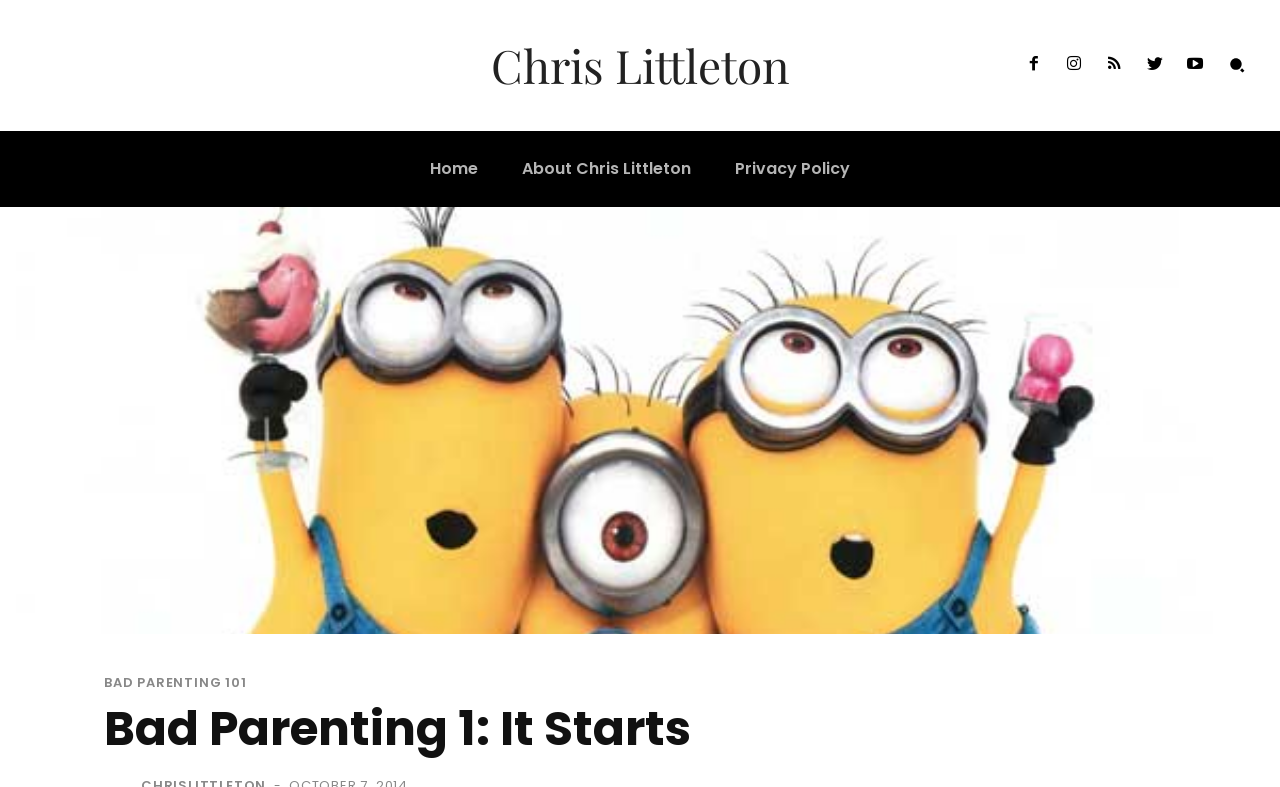How many social media links are present?
Refer to the image and respond with a one-word or short-phrase answer.

5